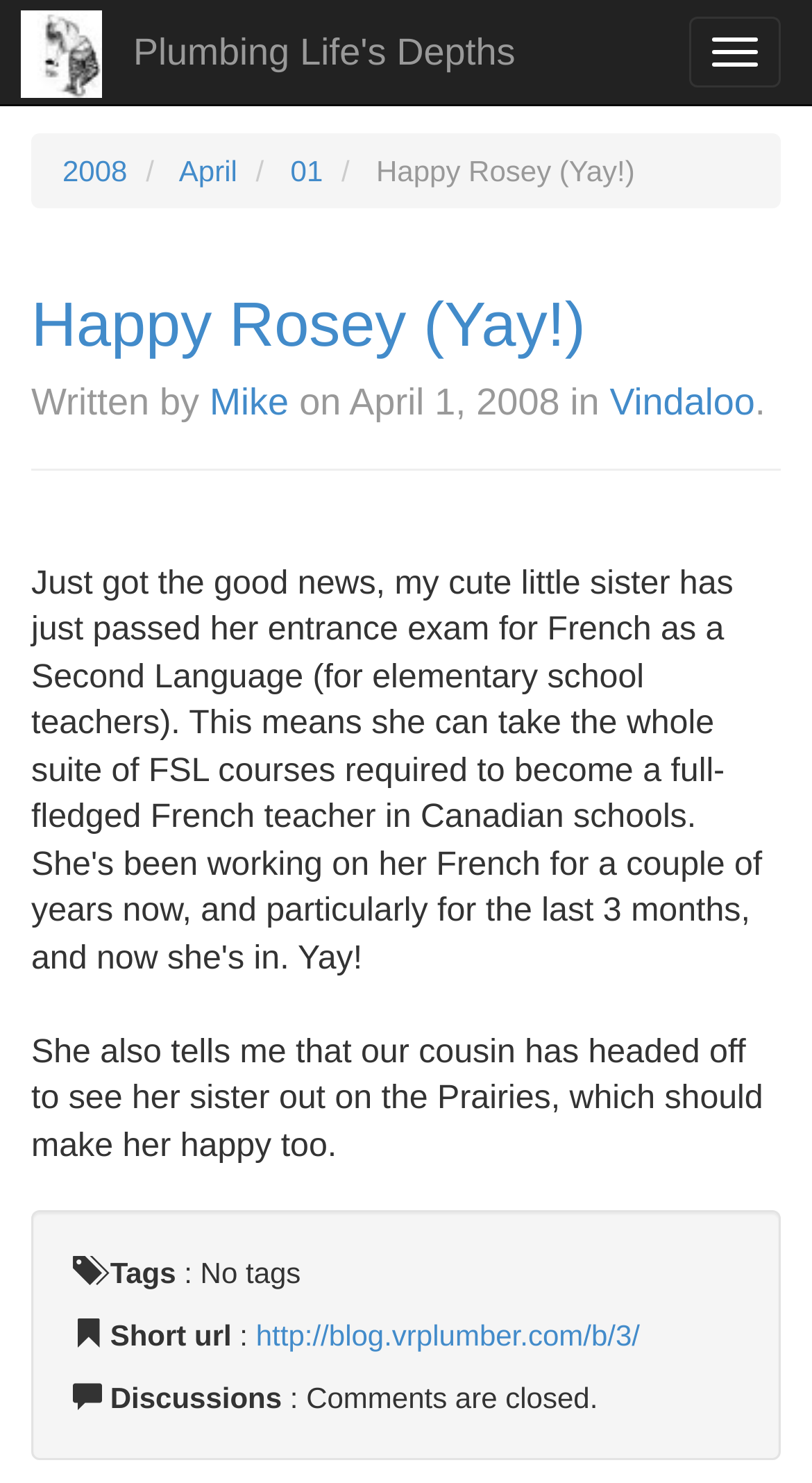Detail the various sections and features present on the webpage.

This webpage is a blog post titled "Happy Rosey (Yay!)" with a navigation toggle button at the top right corner. Below the title, there is a small image on the left and a link to the blog's main page on the right. The post's metadata, including the author "Mike", date "April 1, 2008", and category "Vindaloo", is displayed below the title.

The main content of the post is a short paragraph announcing the good news that the author's sister has passed her entrance exam for French as a Second Language. This paragraph is positioned in the middle of the page.

At the bottom of the page, there is a footer section with several sections. On the left, there is a "Tags" section indicating that there are no tags for this post. Next to it, there is a "Short url" section with a link to the post. On the right, there is a "Discussions" section stating that comments are closed.

There are several links on the page, including links to the blog's main page, the author's profile, and the category page. The page also has a few static text elements, including the post's title, metadata, and footer sections.